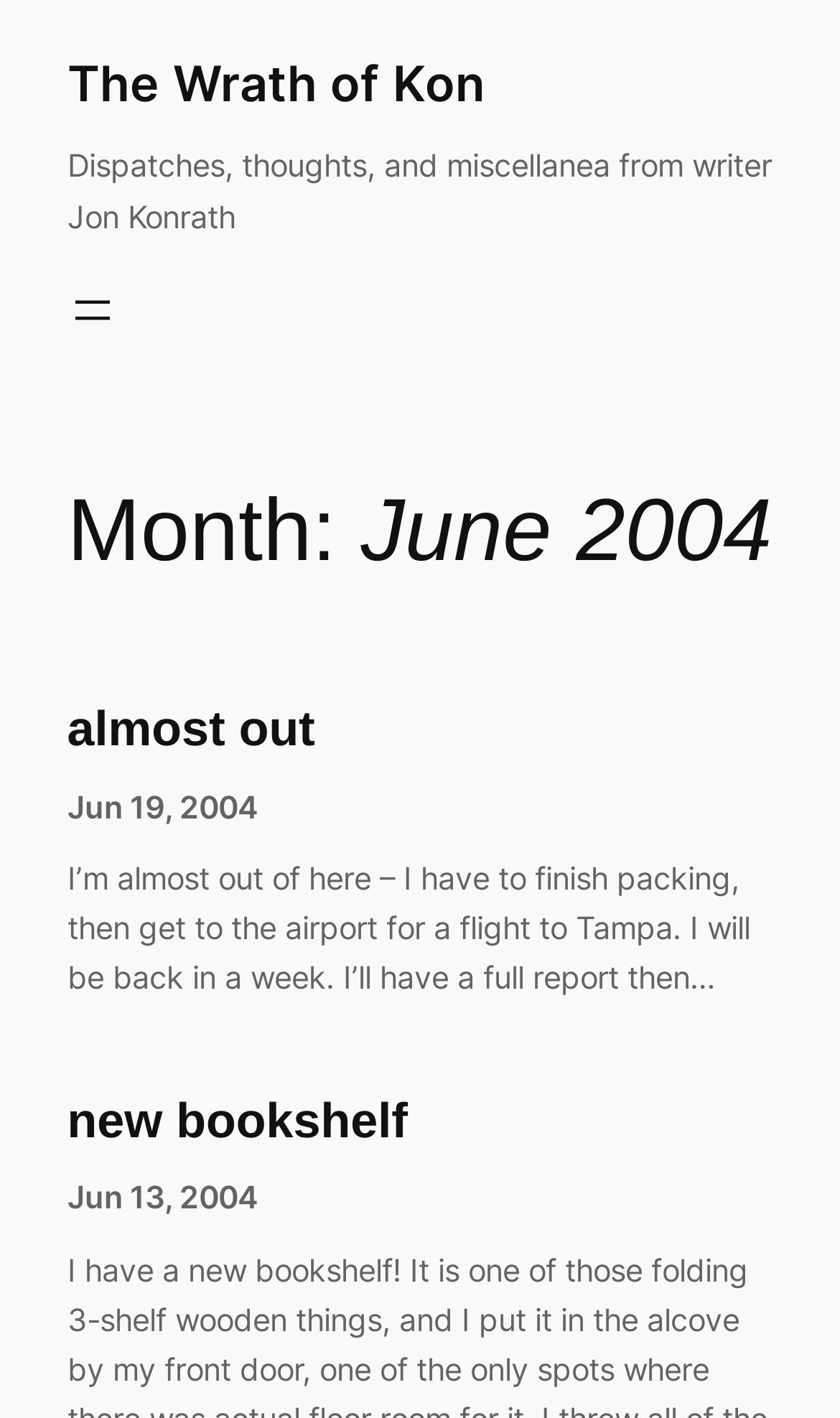Can you identify and provide the main heading of the webpage?

Month: June 2004